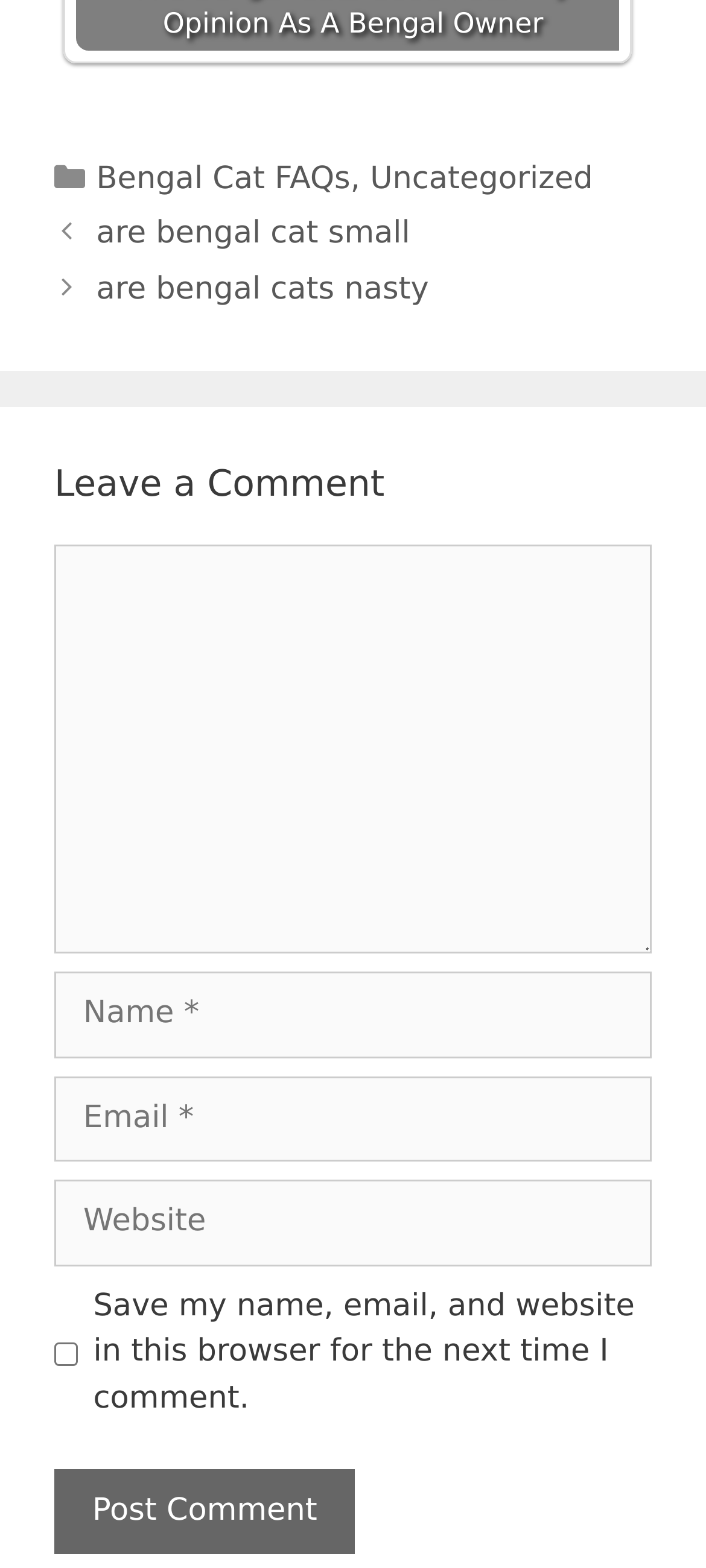How many textboxes are required?
Respond with a short answer, either a single word or a phrase, based on the image.

3